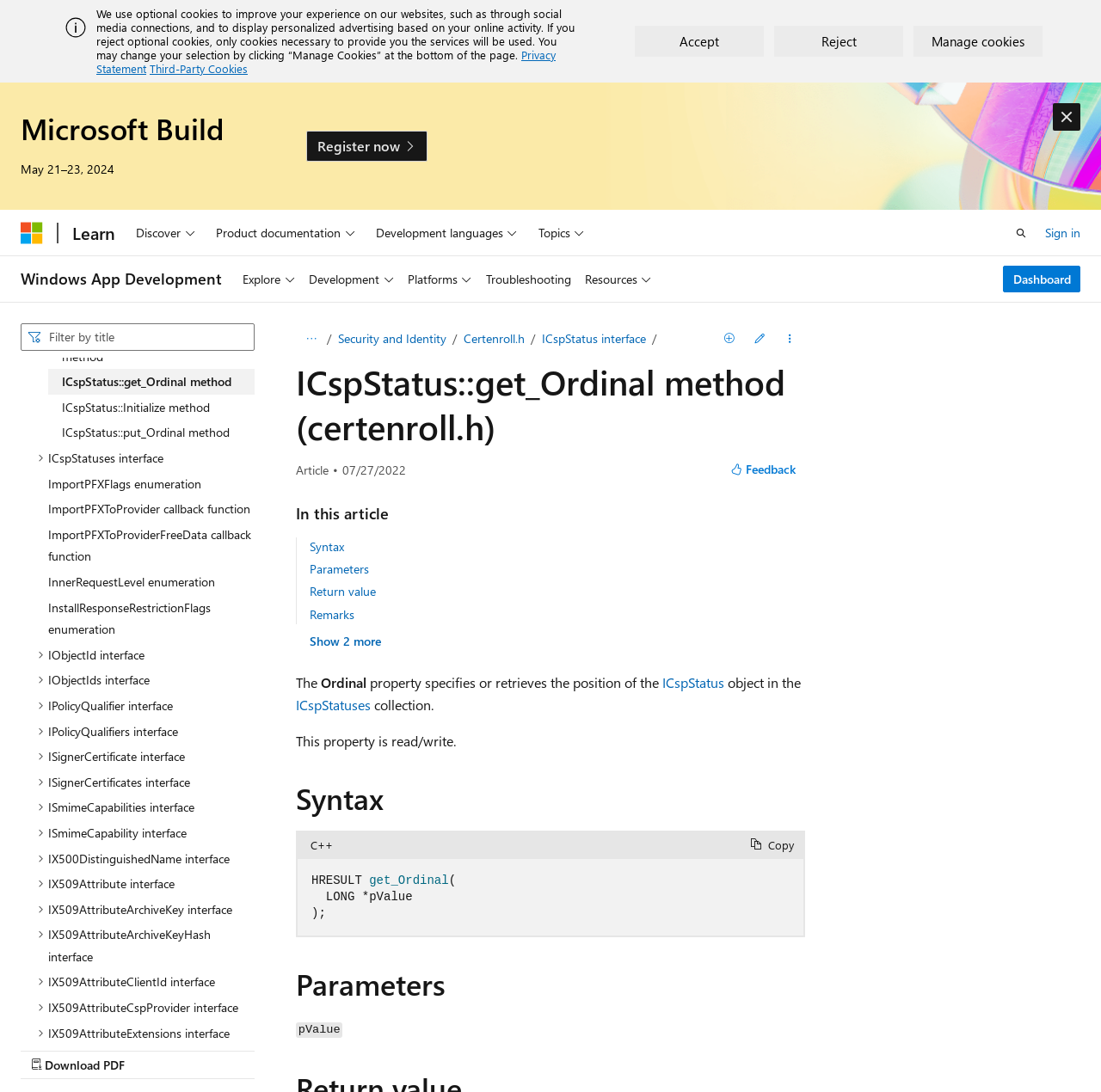Pinpoint the bounding box coordinates for the area that should be clicked to perform the following instruction: "Click the 'Download PDF' button".

[0.019, 0.963, 0.231, 0.987]